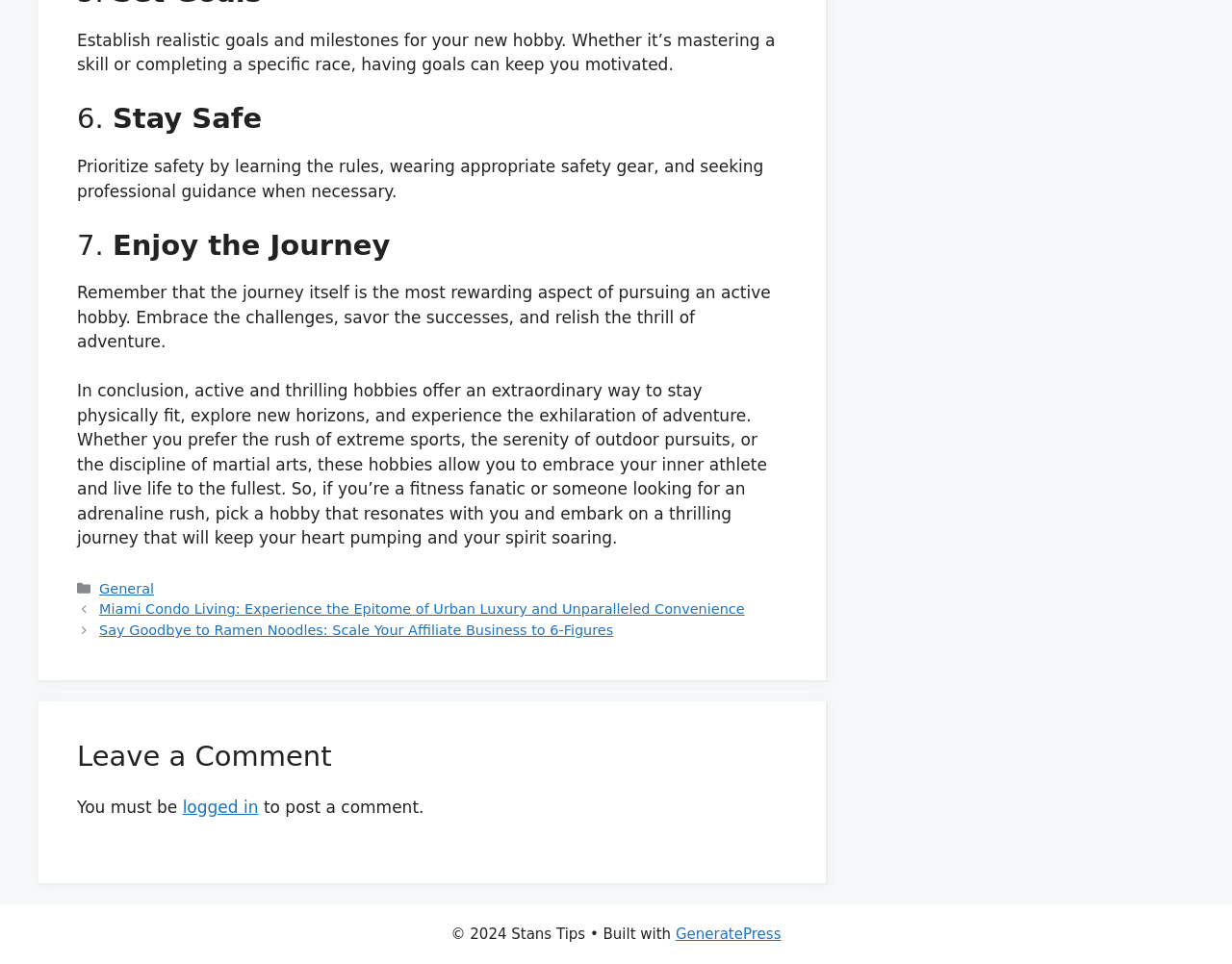Please find the bounding box coordinates in the format (top-left x, top-left y, bottom-right x, bottom-right y) for the given element description. Ensure the coordinates are floating point numbers between 0 and 1. Description: logged in

[0.148, 0.827, 0.21, 0.847]